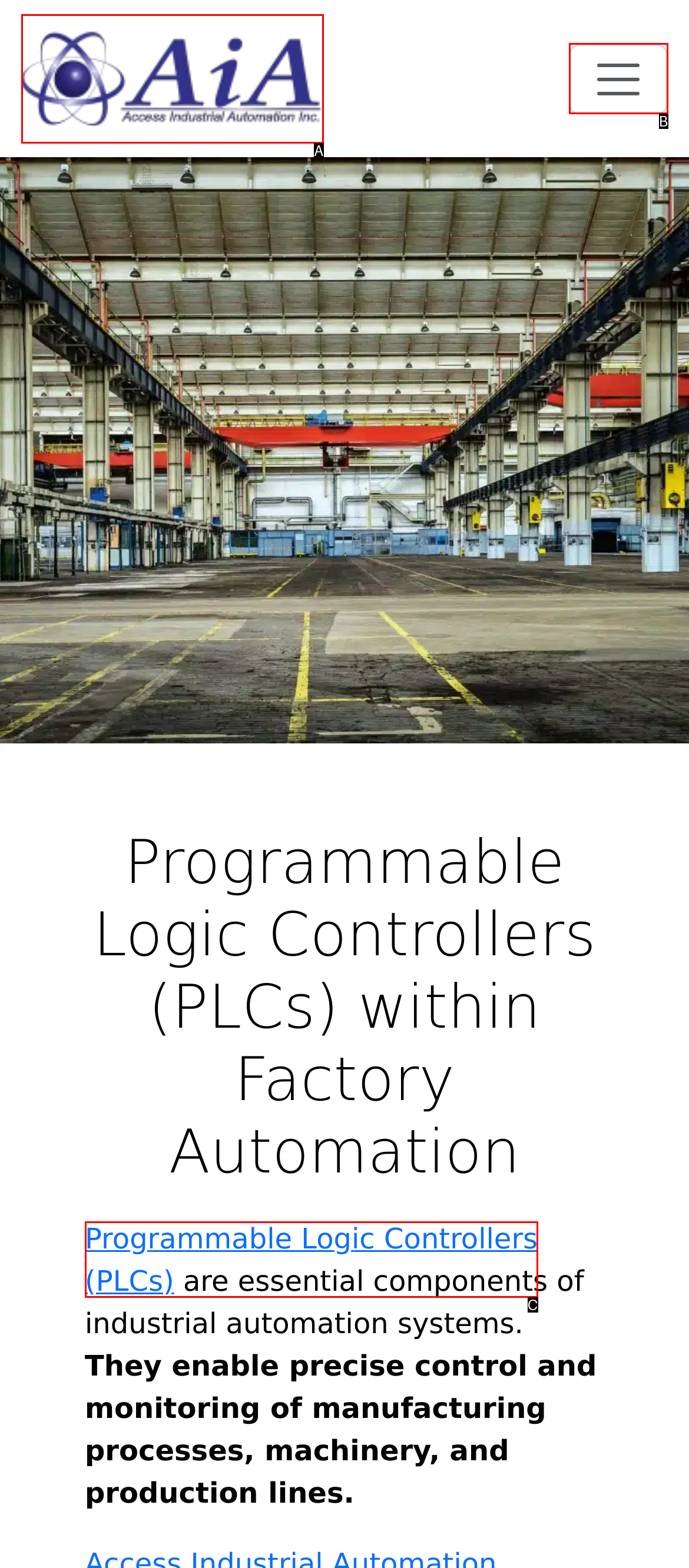Choose the UI element that best aligns with the description: aria-label="Search..." name="q" placeholder="Search..."
Respond with the letter of the chosen option directly.

None